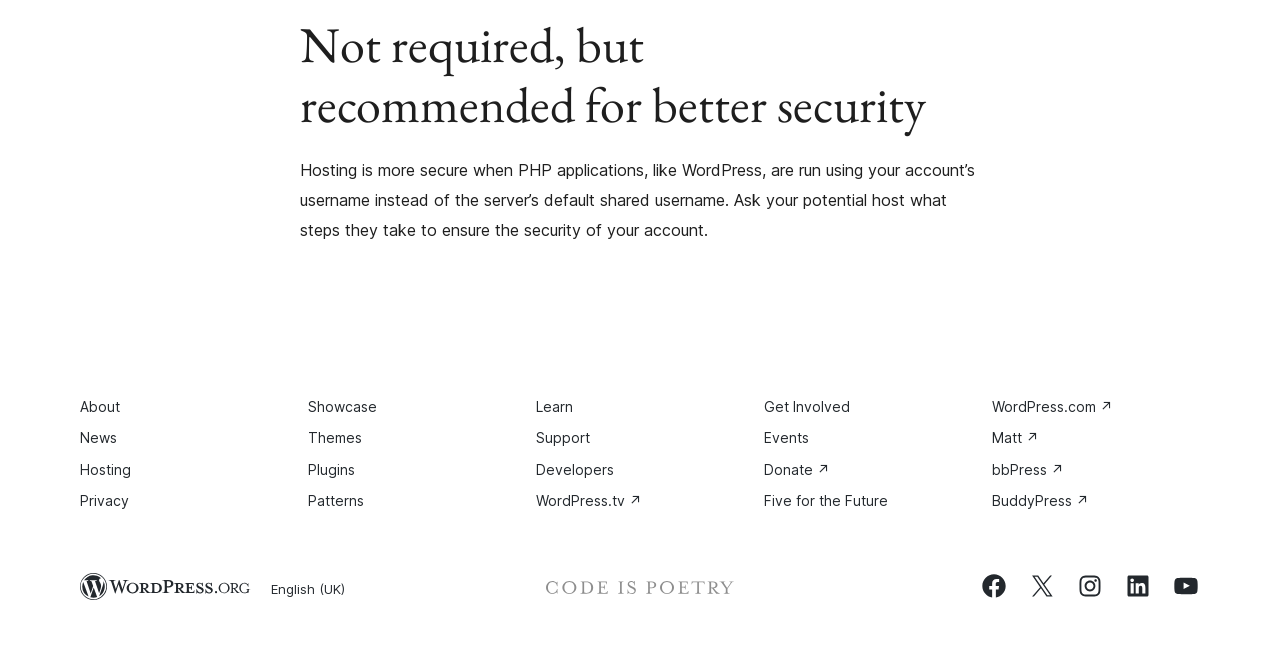Bounding box coordinates are specified in the format (top-left x, top-left y, bottom-right x, bottom-right y). All values are floating point numbers bounded between 0 and 1. Please provide the bounding box coordinate of the region this sentence describes: WordPress.com ↗

[0.775, 0.6, 0.87, 0.626]